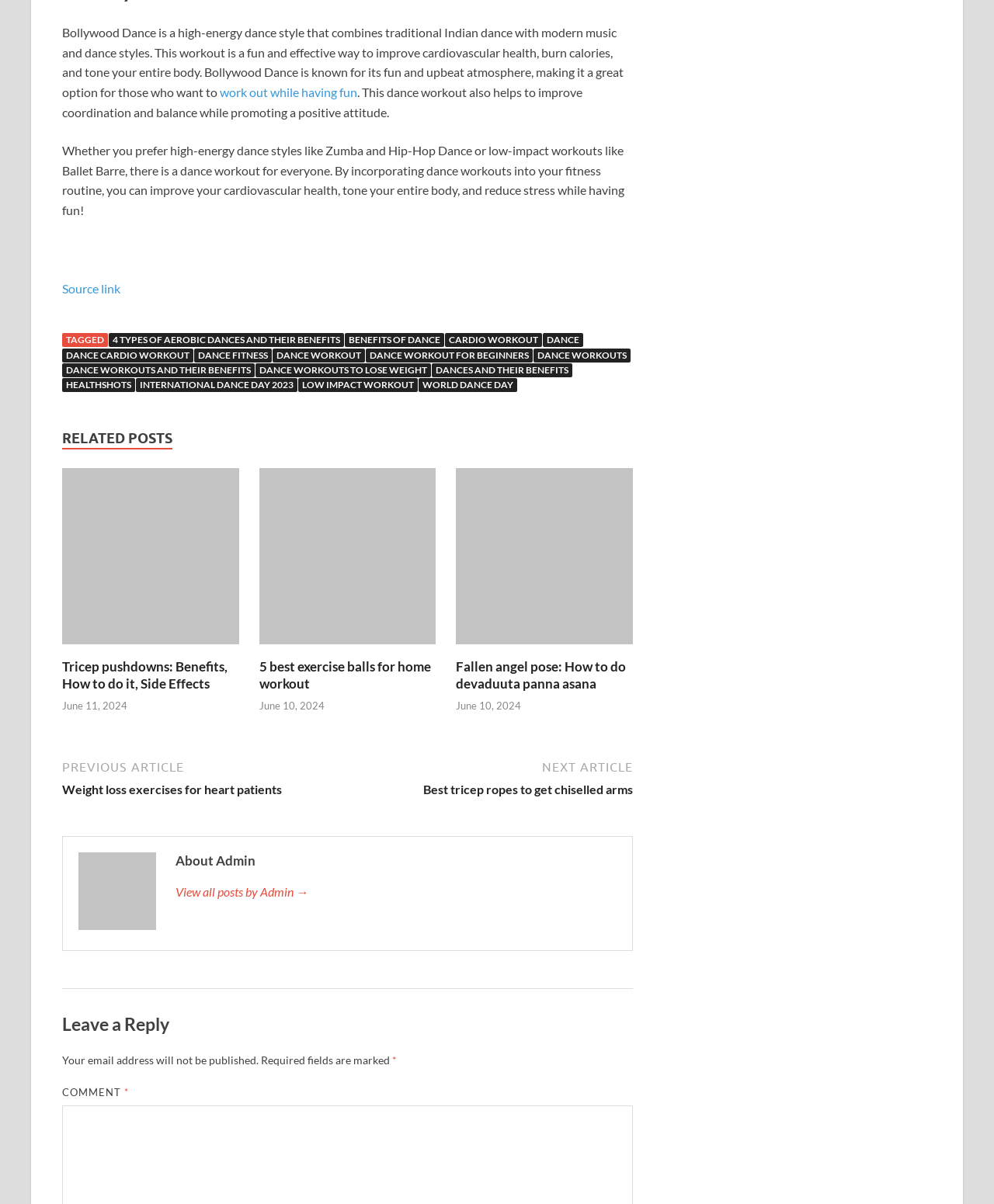Based on the image, provide a detailed response to the question:
What are the benefits of dance workouts?

According to the StaticText element with ID 315, dance workouts can improve cardiovascular health, burn calories, and tone the entire body, while also reducing stress and promoting a positive attitude.